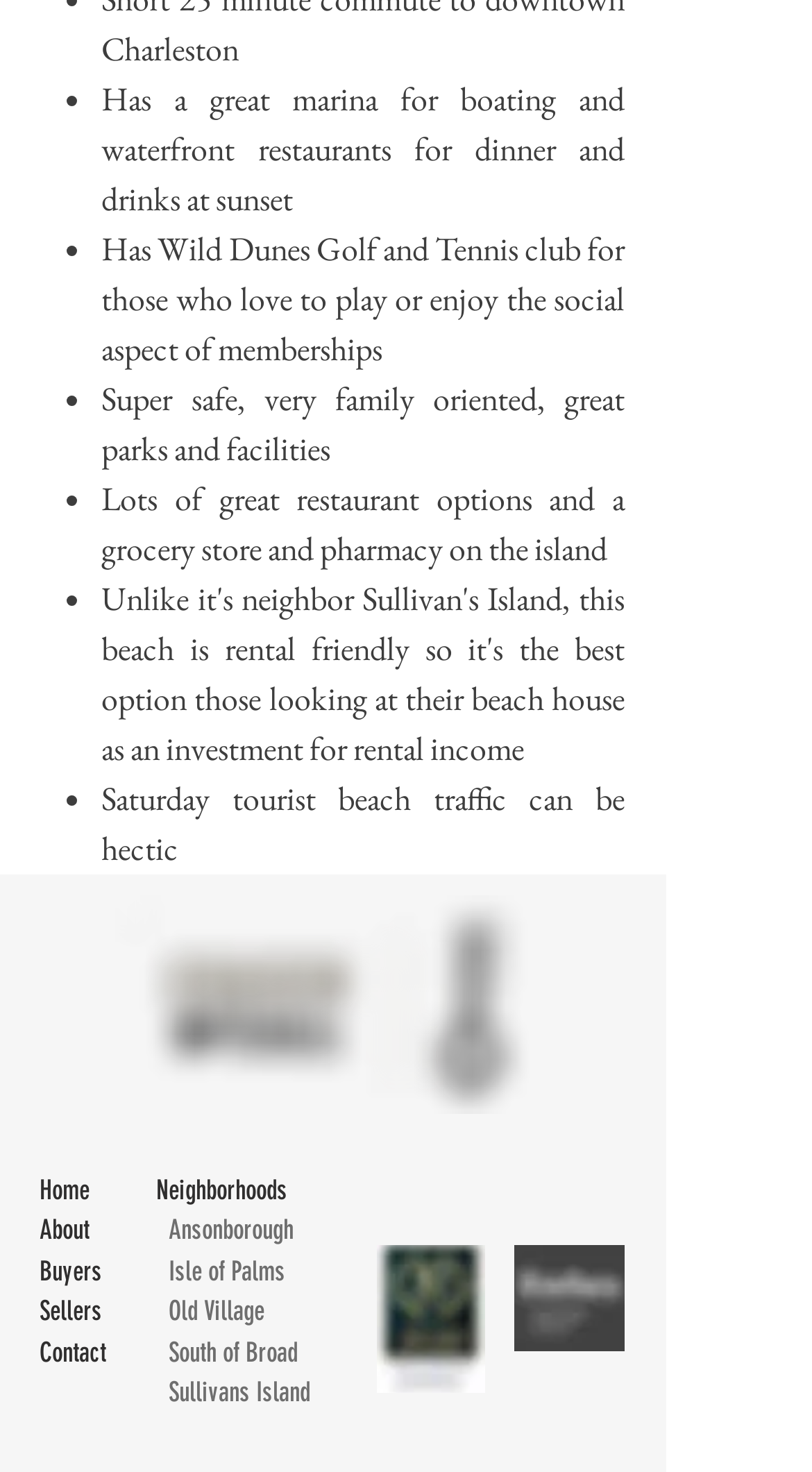Using the provided description: "Neighborhoods", find the bounding box coordinates of the corresponding UI element. The output should be four float numbers between 0 and 1, in the format [left, top, right, bottom].

[0.192, 0.797, 0.354, 0.818]